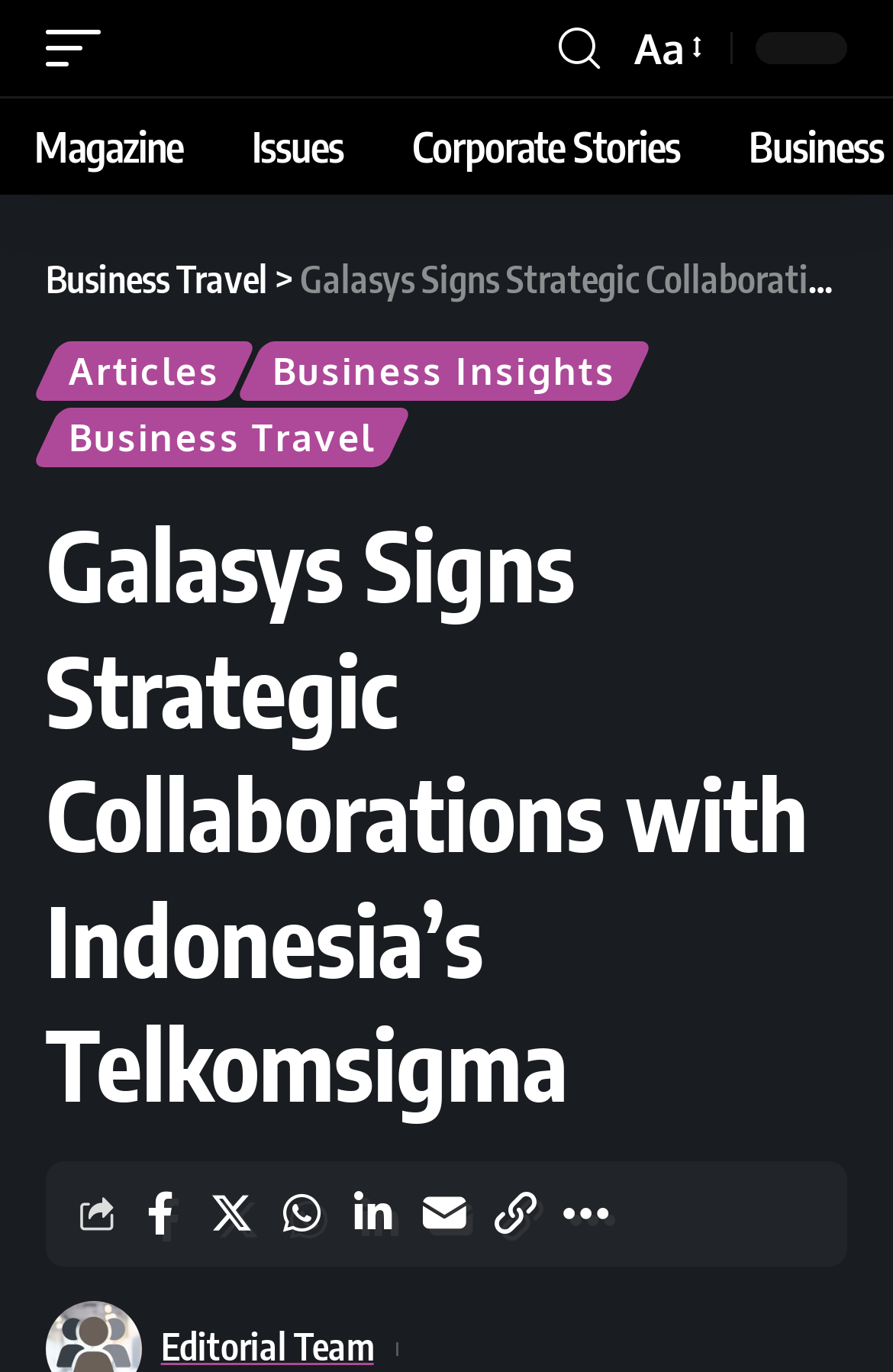Could you find the bounding box coordinates of the clickable area to complete this instruction: "login as author or editor"?

None